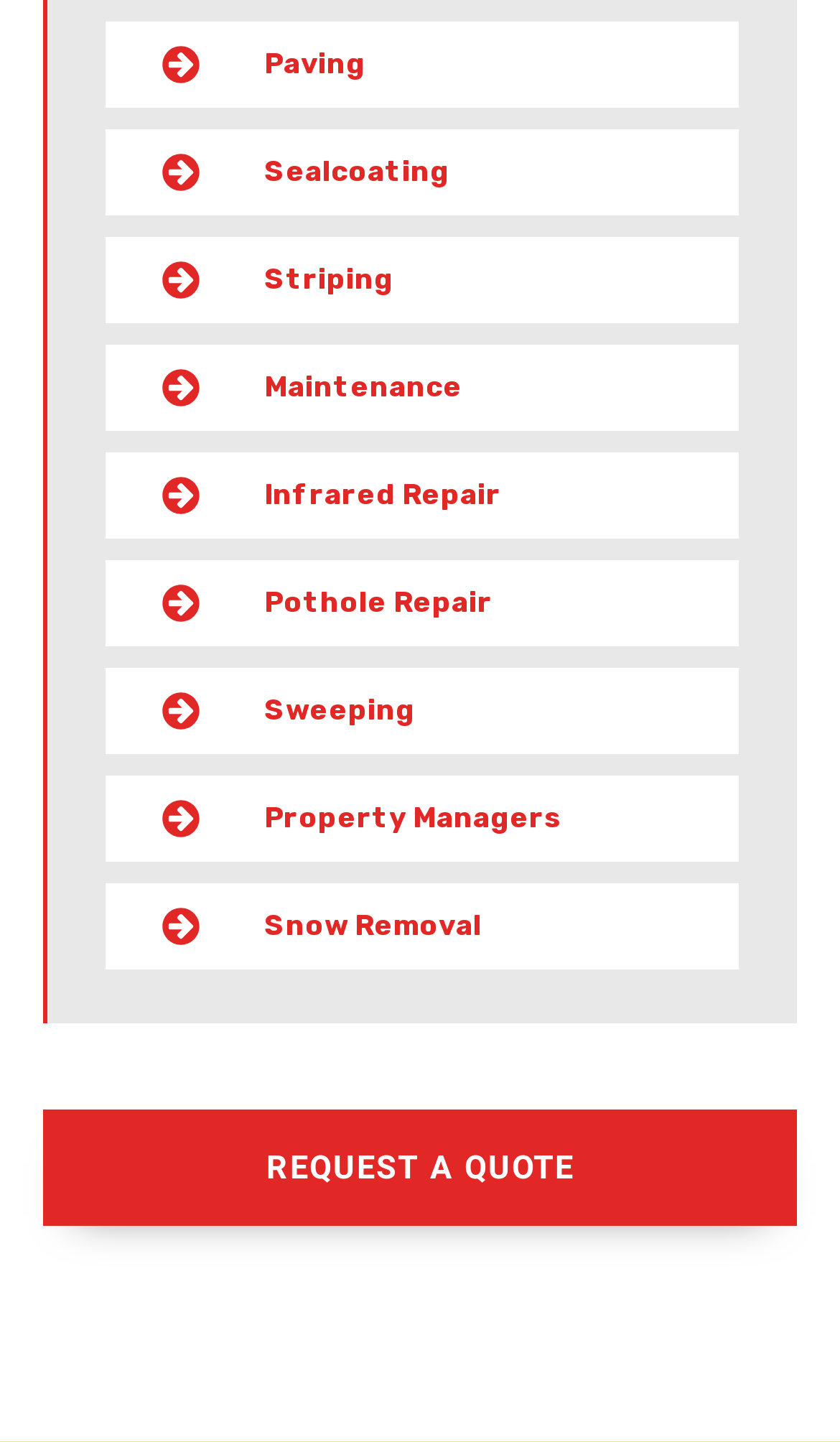Answer the following inquiry with a single word or phrase:
Are there any icons associated with the services listed?

Yes